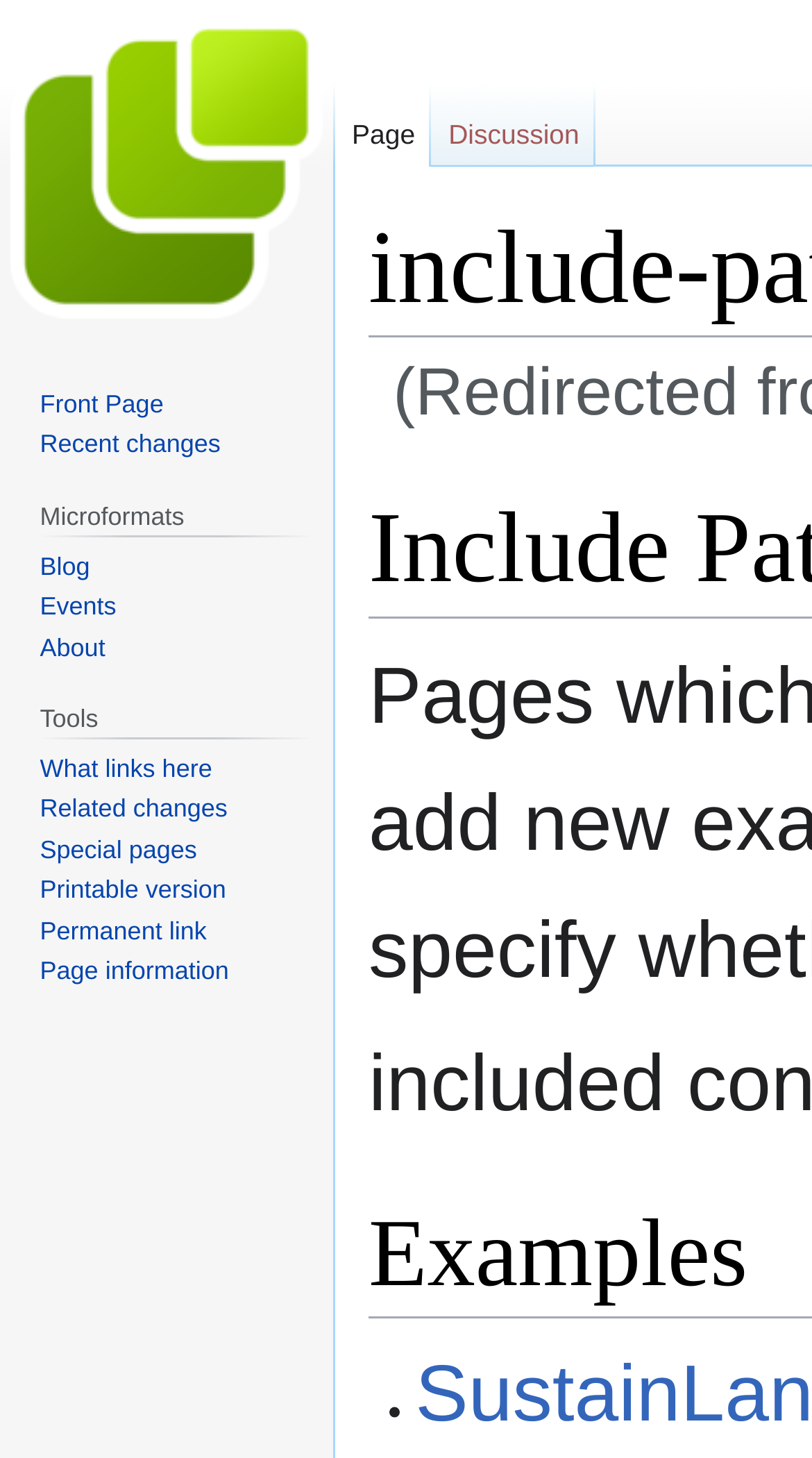Kindly determine the bounding box coordinates of the area that needs to be clicked to fulfill this instruction: "View Recent changes".

[0.049, 0.295, 0.272, 0.315]